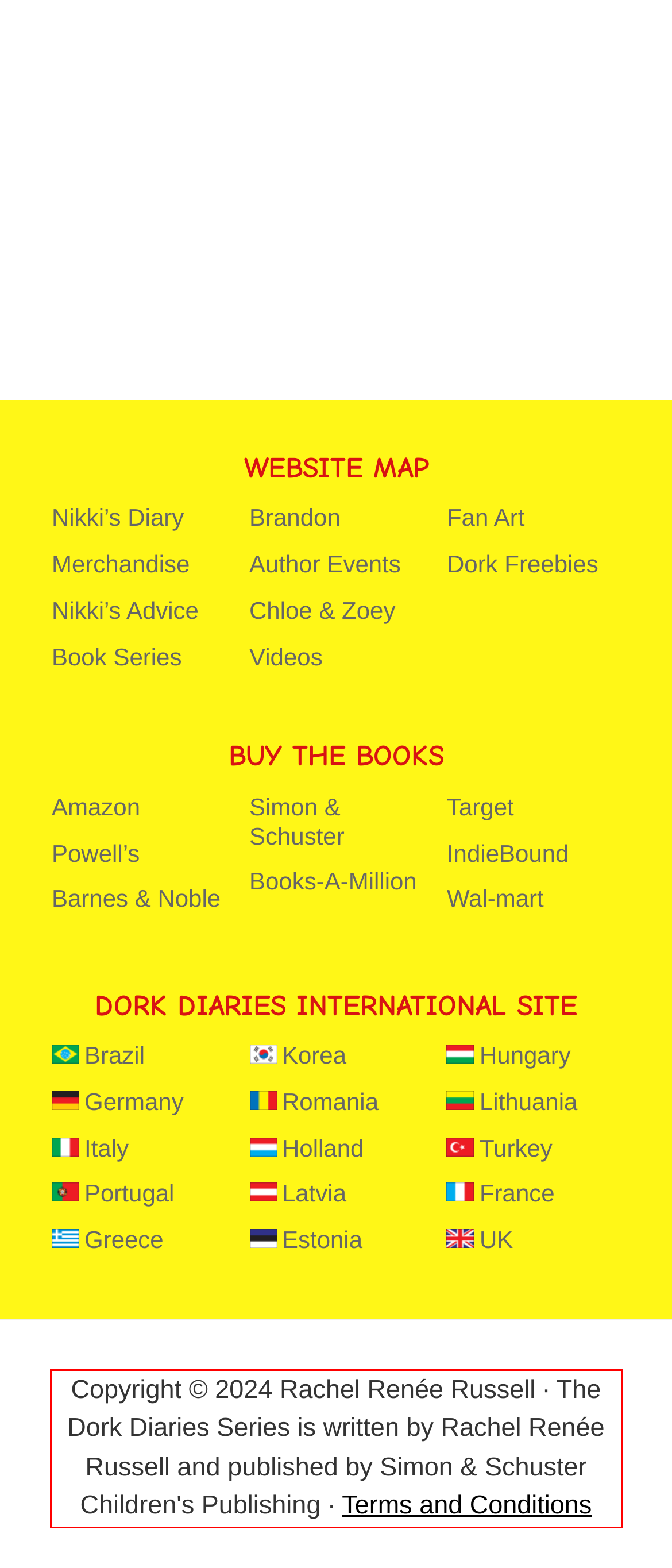Given a webpage screenshot, identify the text inside the red bounding box using OCR and extract it.

Copyright © 2024 Rachel Renée Russell · The Dork Diaries Series is written by Rachel Renée Russell and published by Simon & Schuster Children's Publishing · Terms and Conditions